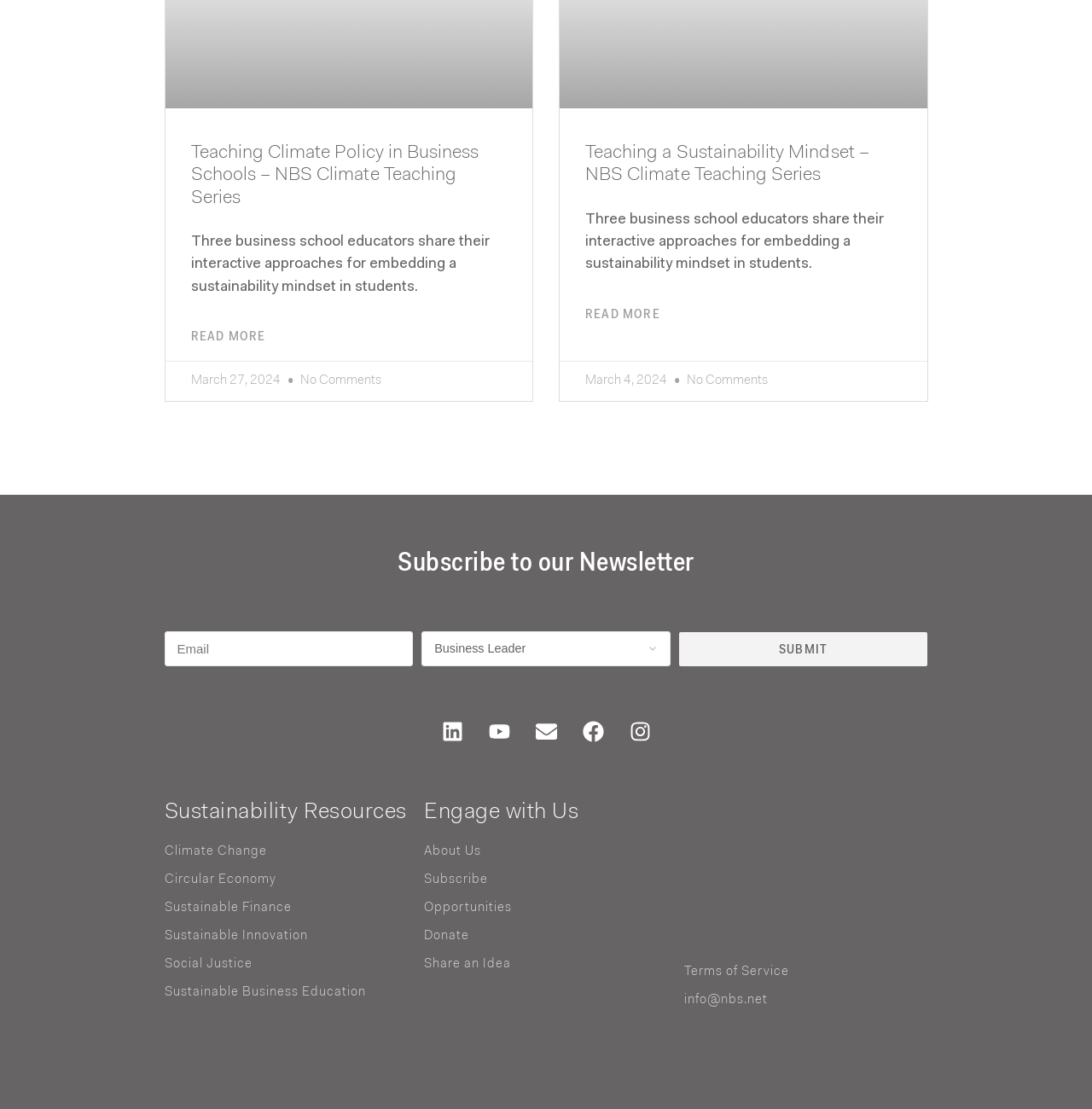How many sustainability resources are listed? Based on the image, give a response in one word or a short phrase.

7